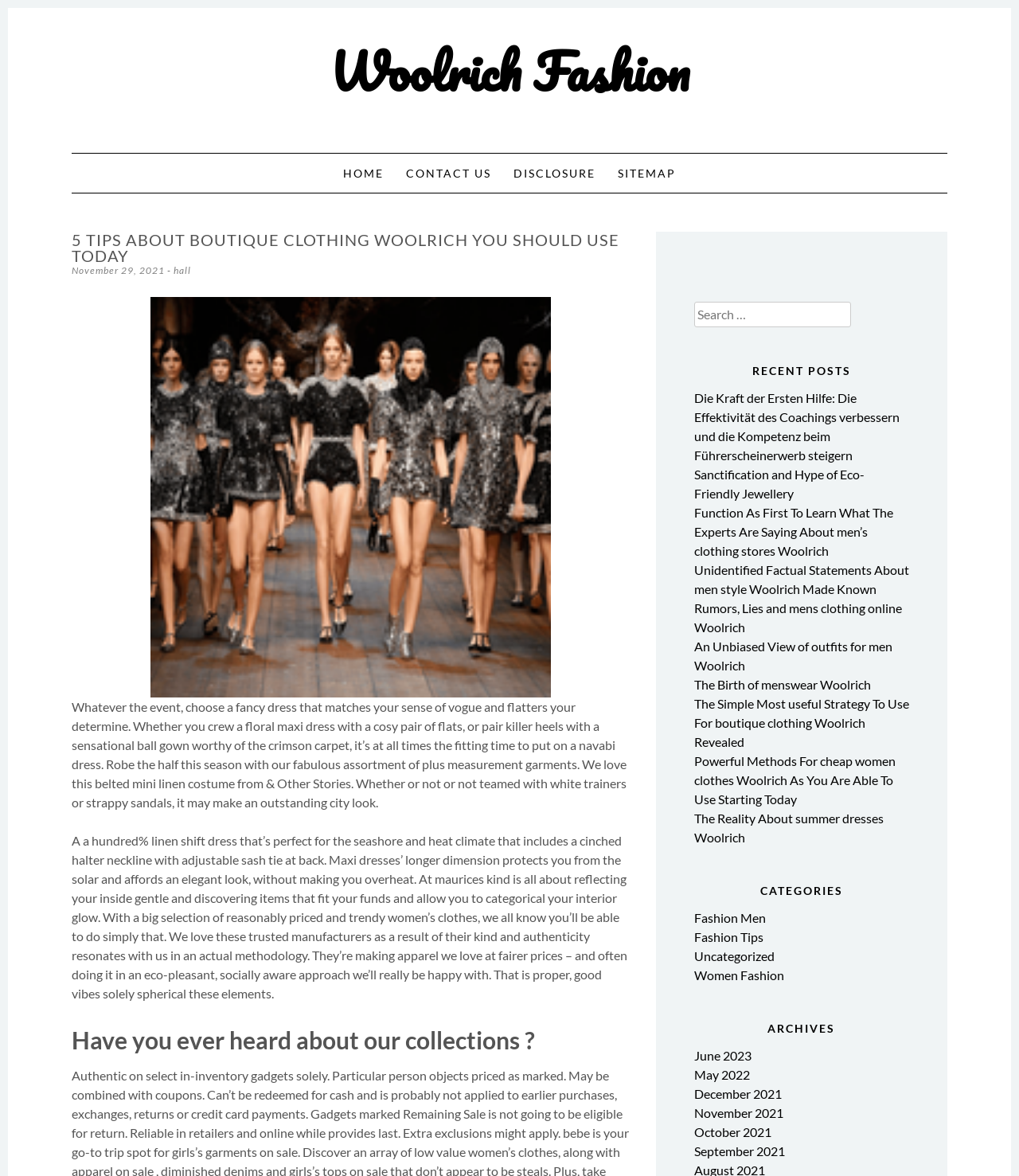Refer to the screenshot and give an in-depth answer to this question: What is the purpose of the search box?

The search box is located in the sidebar with a label 'Search for:', which implies that its purpose is to allow users to search for specific articles or topics within the webpage.